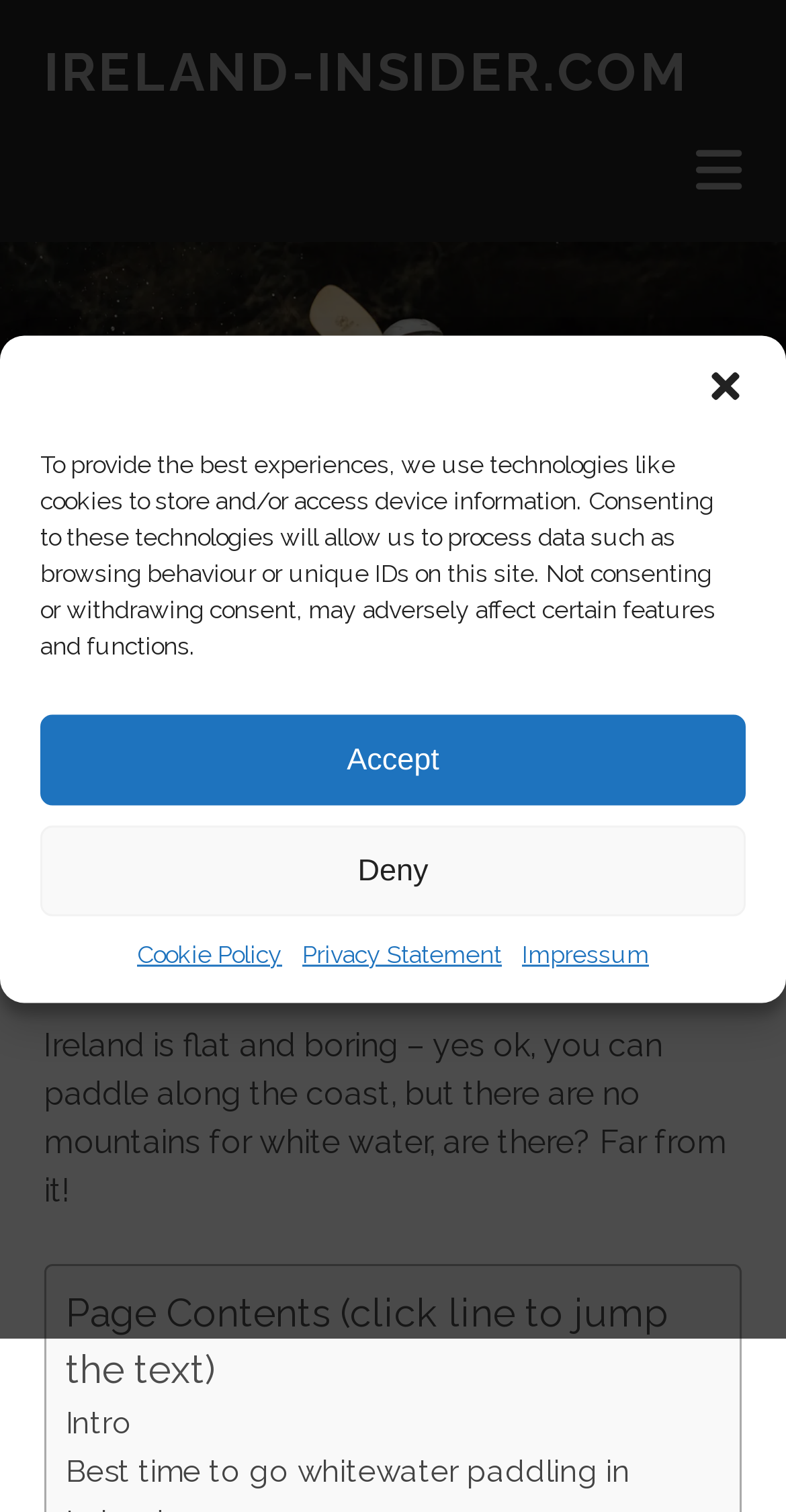What is the category of the article?
Can you offer a detailed and complete answer to this question?

The category of the article can be determined by looking at the button with the text 'WATERSPORTS' which is located above the main heading.